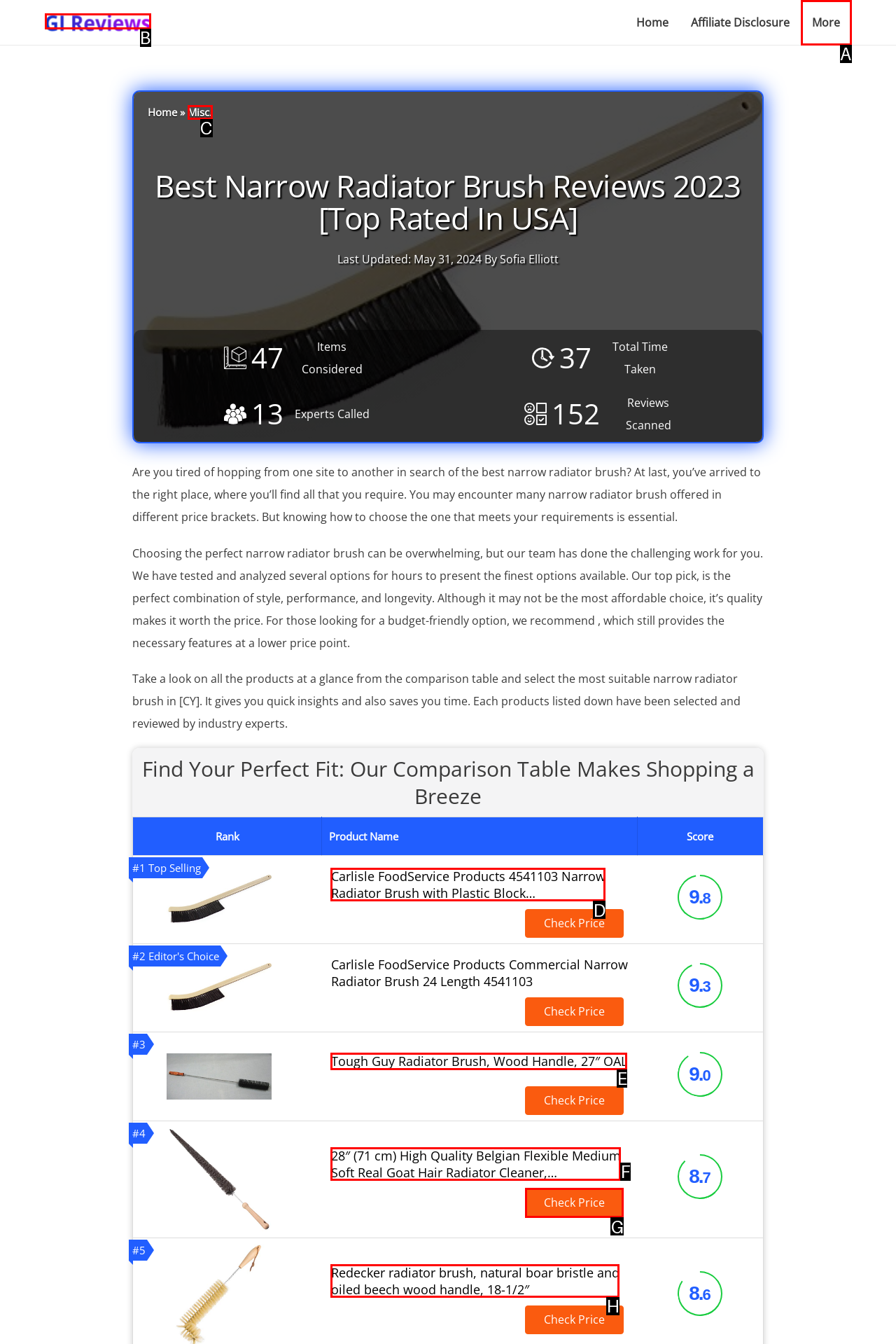Identify the correct HTML element to click to accomplish this task: Visit the 'Sports' section
Respond with the letter corresponding to the correct choice.

None